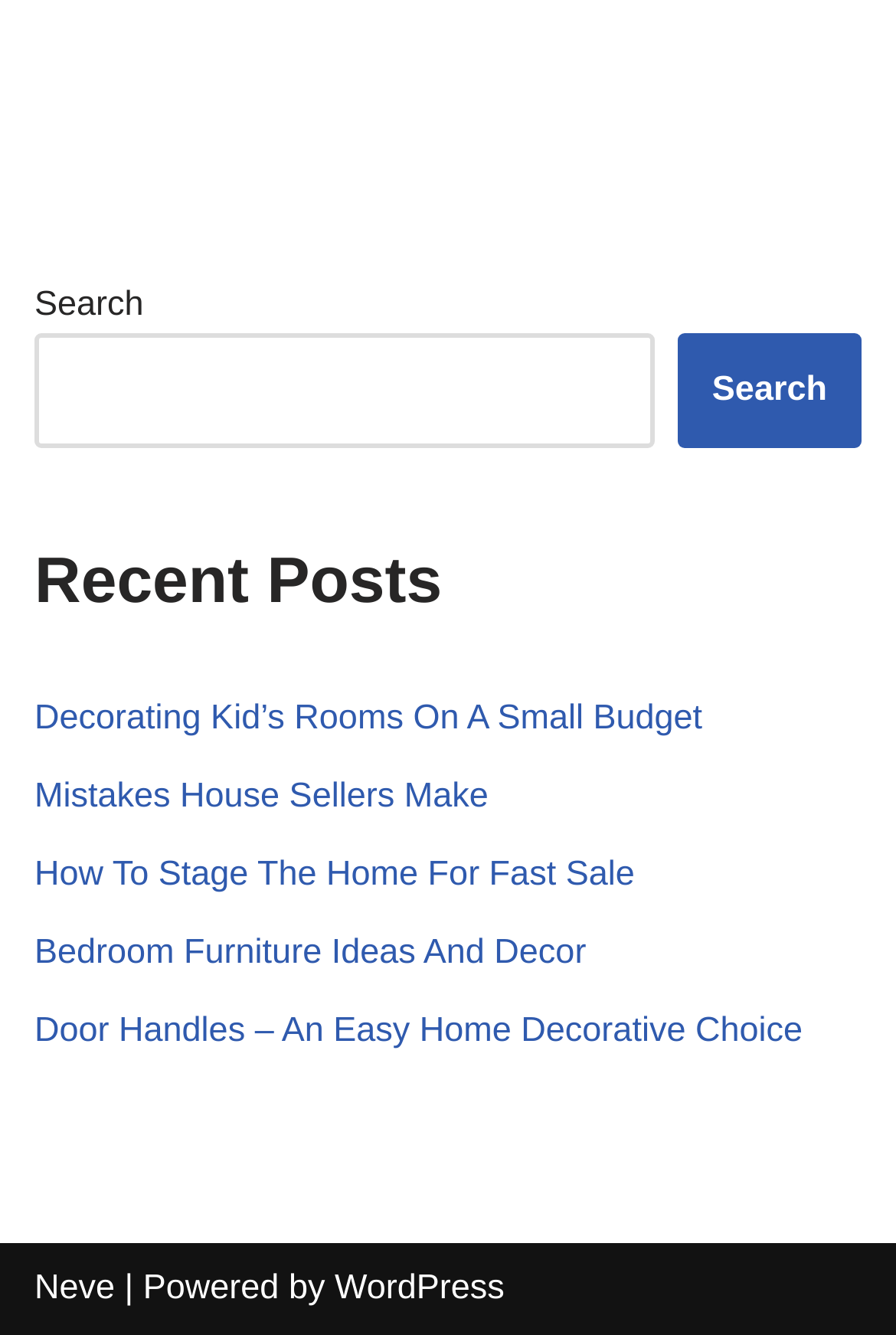Pinpoint the bounding box coordinates of the element you need to click to execute the following instruction: "go to WordPress website". The bounding box should be represented by four float numbers between 0 and 1, in the format [left, top, right, bottom].

[0.373, 0.95, 0.563, 0.98]